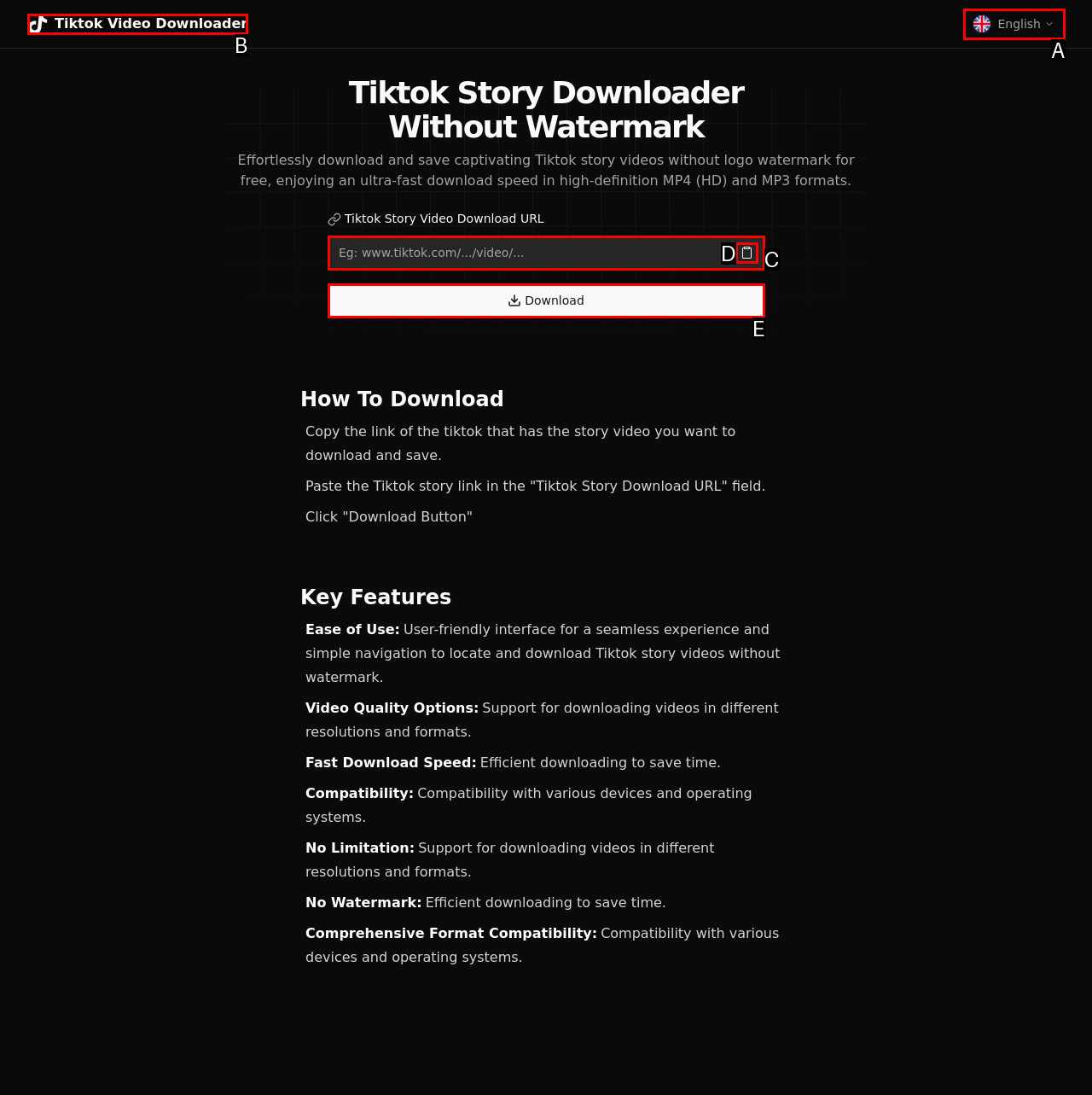Please select the letter of the HTML element that fits the description: DownloadDownload Tiktok Stroy Video. Answer with the option's letter directly.

E